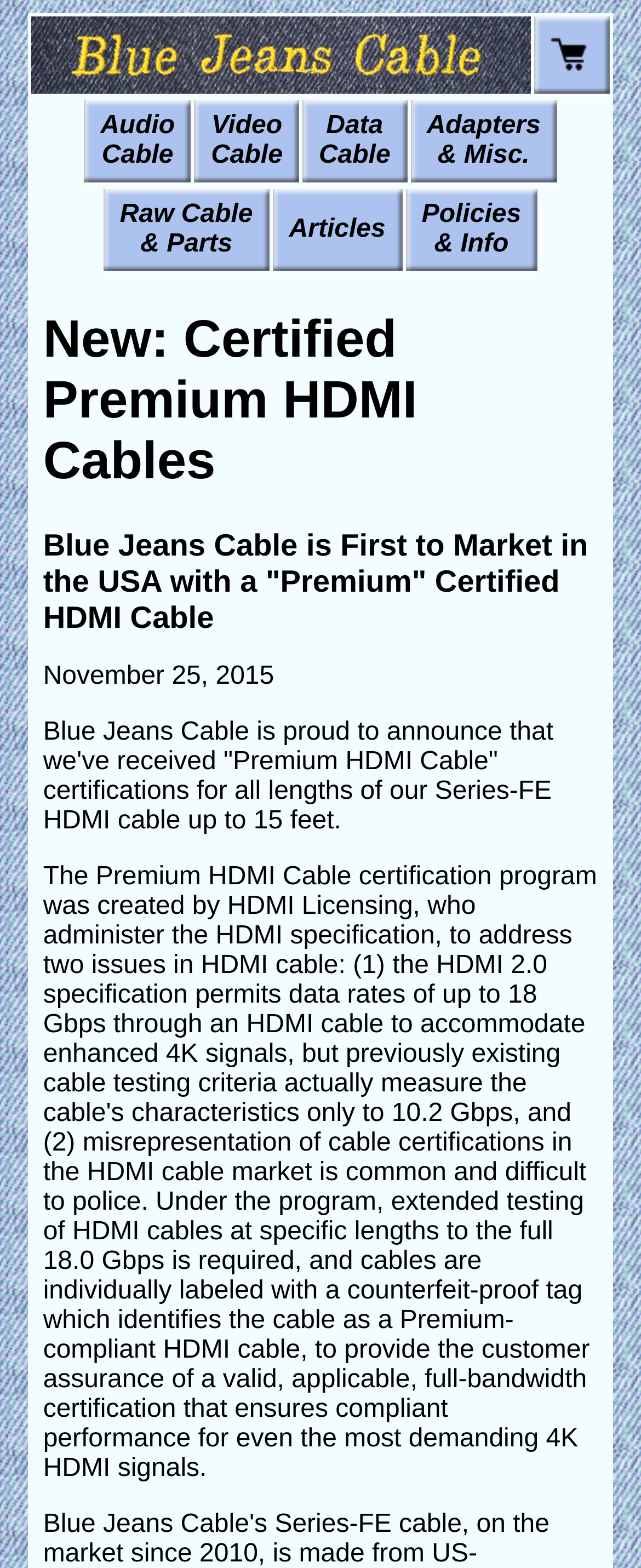Give a one-word or one-phrase response to the question: 
What is the date mentioned in the article?

November 25, 2015